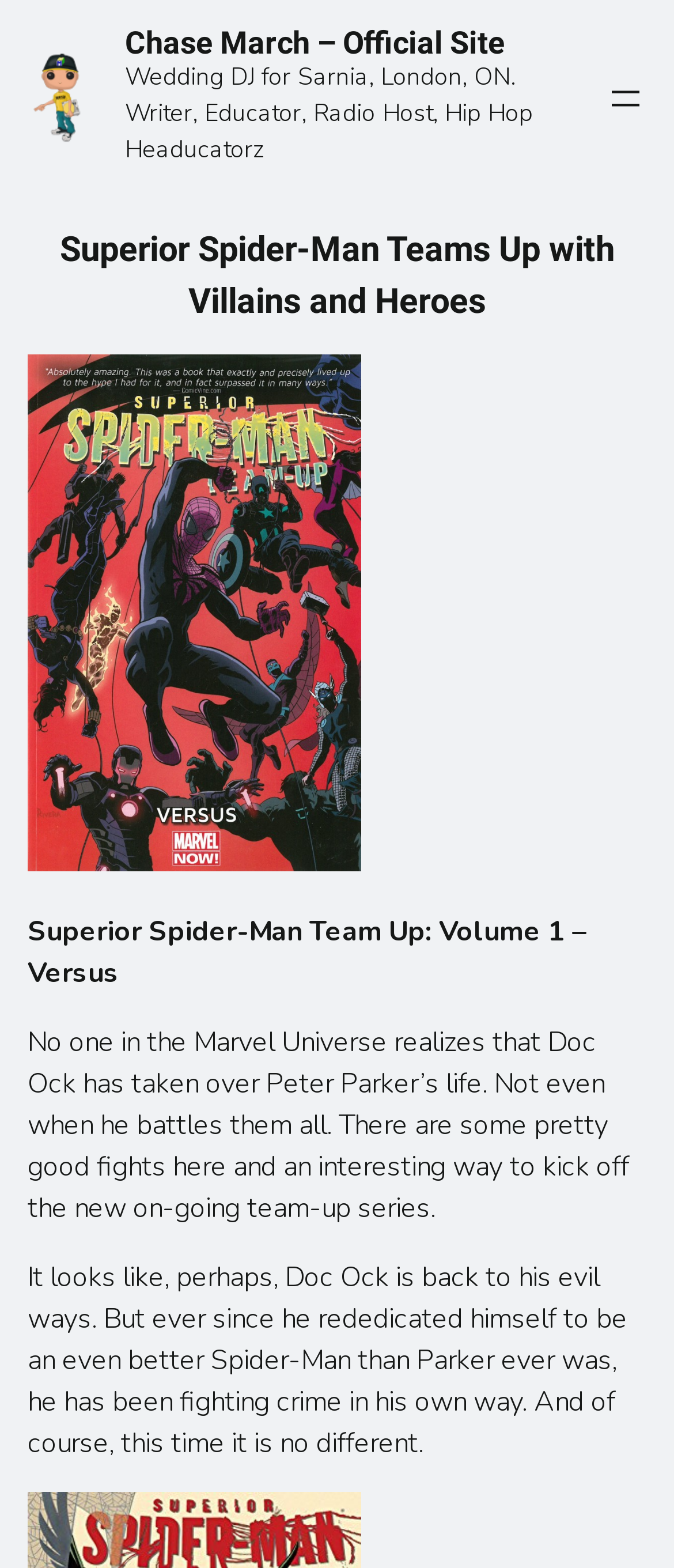What is the theme of the webpage?
Refer to the image and respond with a one-word or short-phrase answer.

Superior Spider-Man